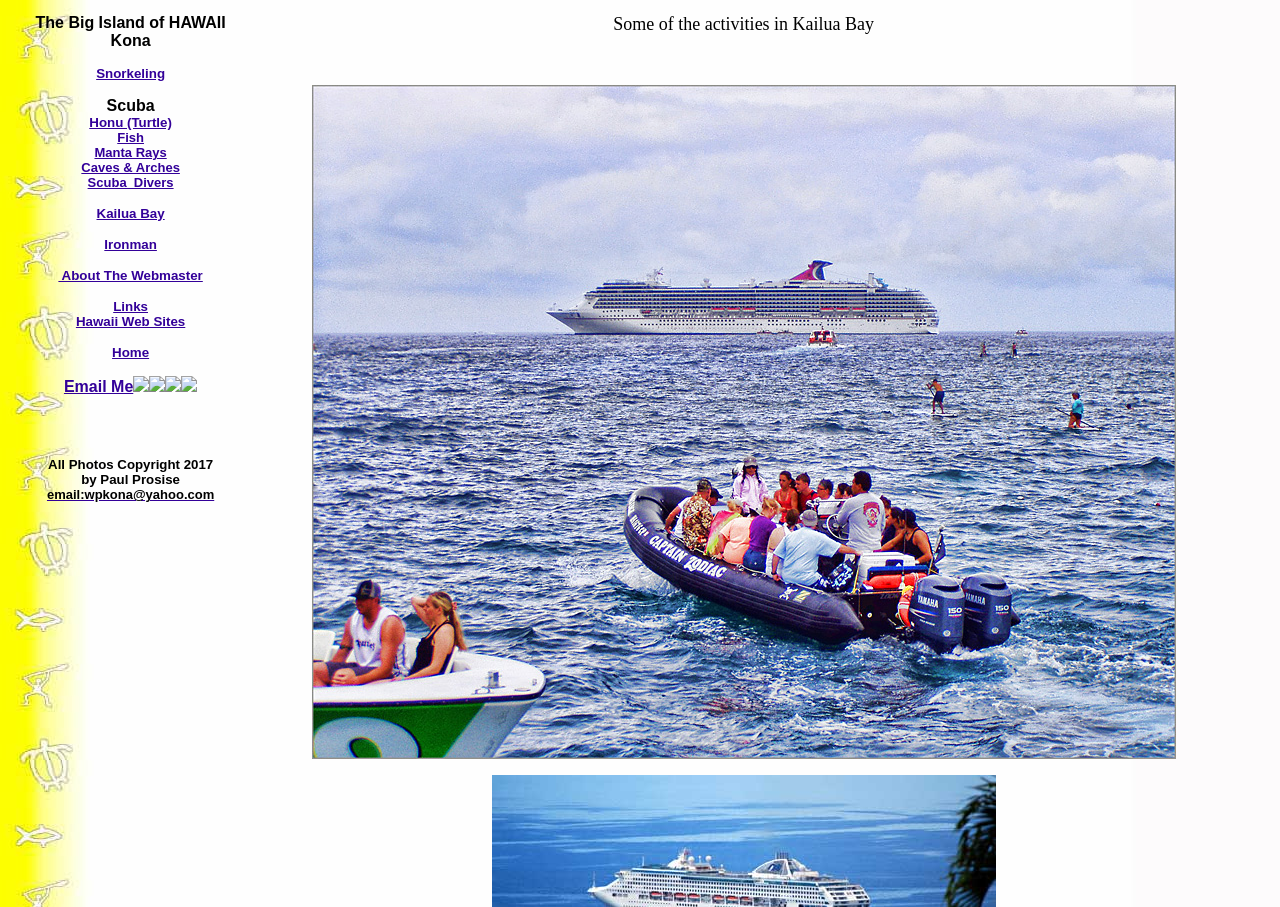What is the last link on the webpage?
Give a one-word or short phrase answer based on the image.

Home